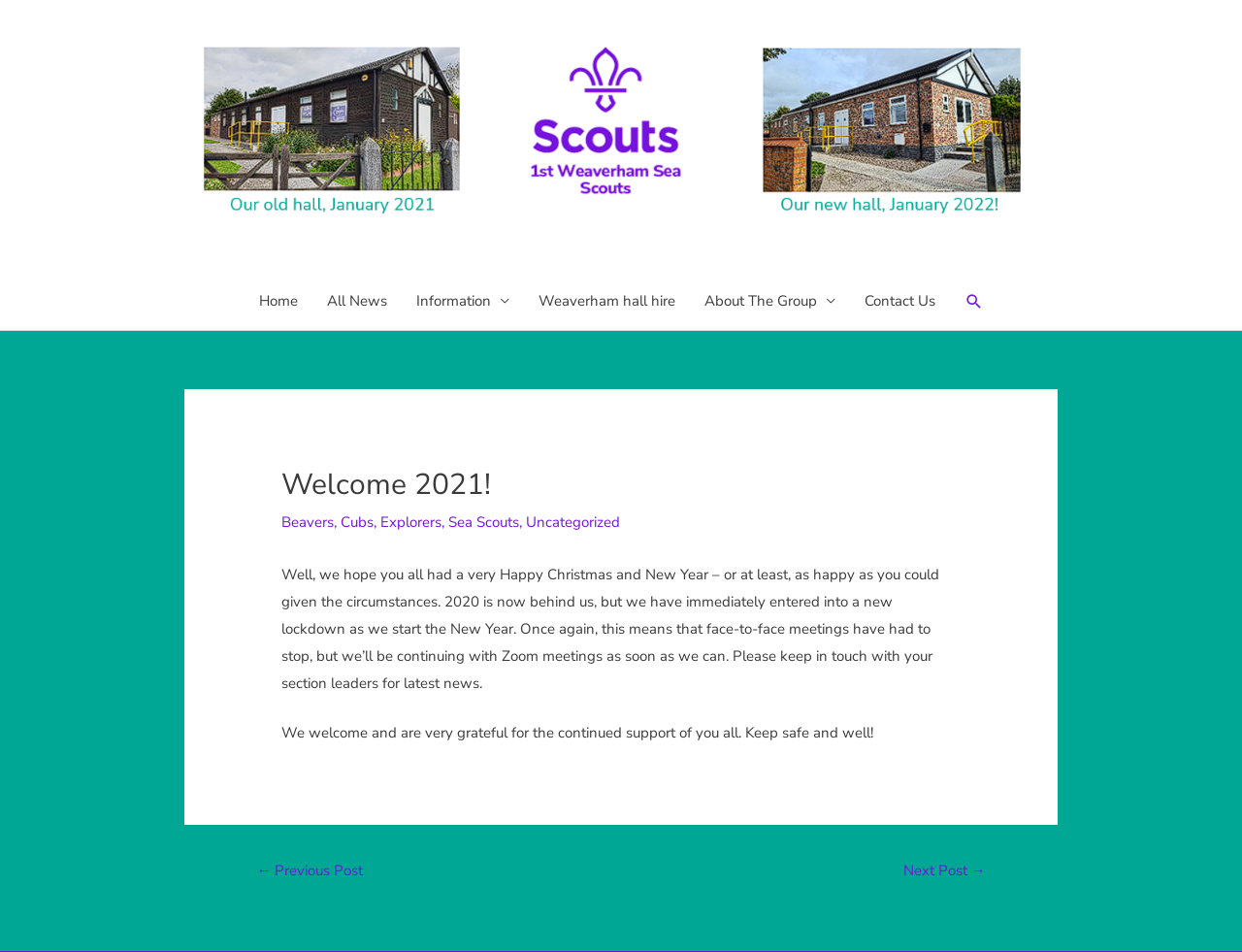Use a single word or phrase to answer this question: 
How many navigation links are there?

7